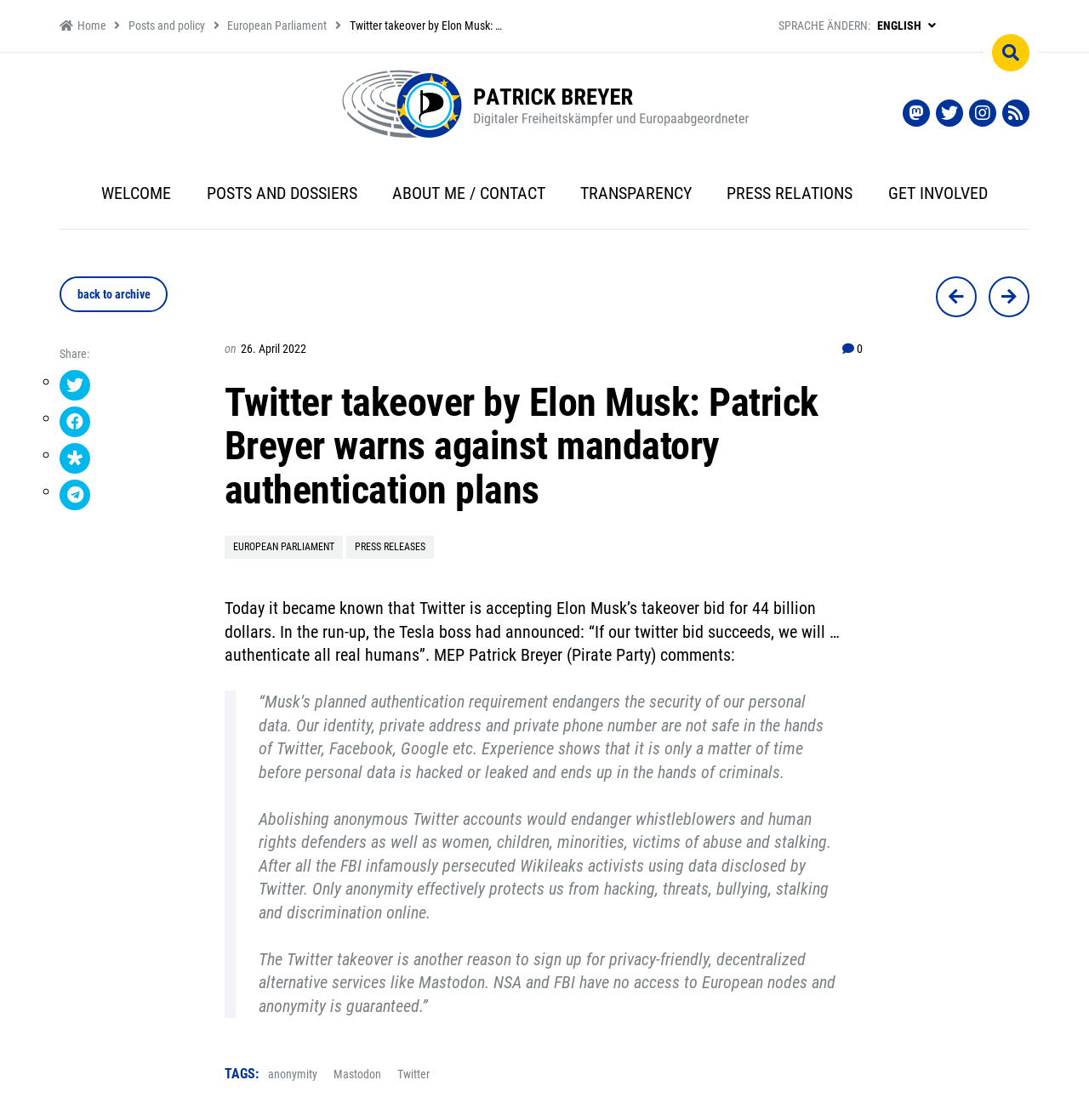Create an elaborate caption that covers all aspects of the webpage.

This webpage appears to be a news article or press release about Twitter's takeover by Elon Musk, with a focus on the concerns raised by MEP Patrick Breyer regarding mandatory authentication plans. 

At the top of the page, there are several links to different sections of the website, including "Home", "Posts and policy", and "European Parliament". Below these links, the title of the article "Twitter takeover by Elon Musk: Patrick Breyer warns against mandatory authentication plans" is displayed prominently. 

To the right of the title, there is a language selection option with the current language being German, and an option to switch to English. 

Below the title, there is a section with several links to different parts of the website, including "WELCOME", "POSTS AND DOSSIERS", "ABOUT ME / CONTACT", and others. 

The main article begins with a brief summary of the news, stating that Twitter is accepting Elon Musk's takeover bid for 44 billion dollars. This is followed by a quote from Patrick Breyer, who expresses concerns about the planned authentication requirement and its potential impact on the security of personal data. 

The article then continues with a blockquote, where Patrick Breyer elaborates on his concerns, stating that abolishing anonymous Twitter accounts would endanger whistleblowers, human rights defenders, and others. He also suggests that users sign up for privacy-friendly, decentralized alternative services like Mastodon. 

At the bottom of the page, there is a footer section with links to different tags, including "anonymity", "Mastodon", and "Twitter".